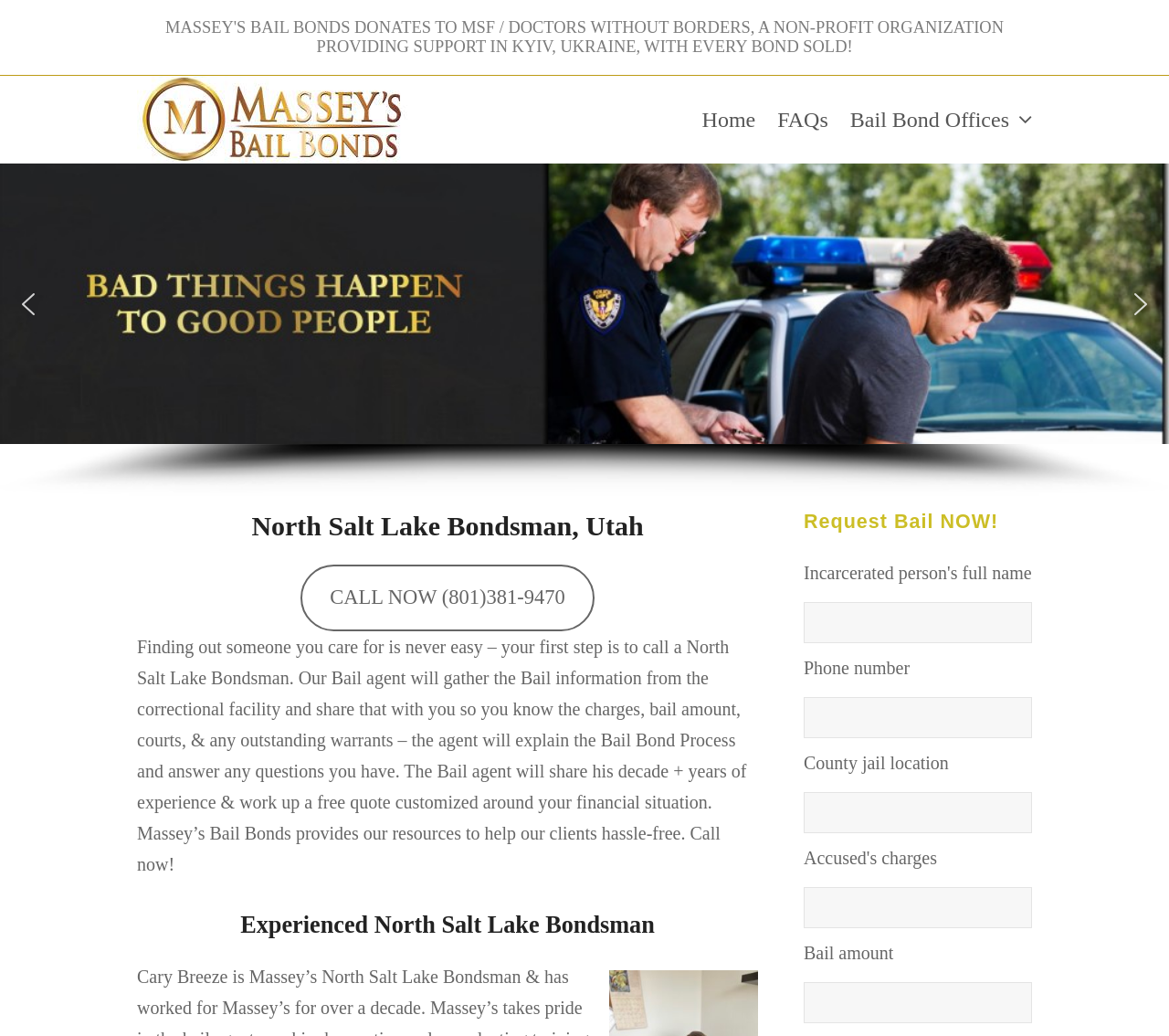Find the bounding box coordinates for the element that must be clicked to complete the instruction: "Click the 'Home' link". The coordinates should be four float numbers between 0 and 1, indicated as [left, top, right, bottom].

[0.591, 0.093, 0.656, 0.138]